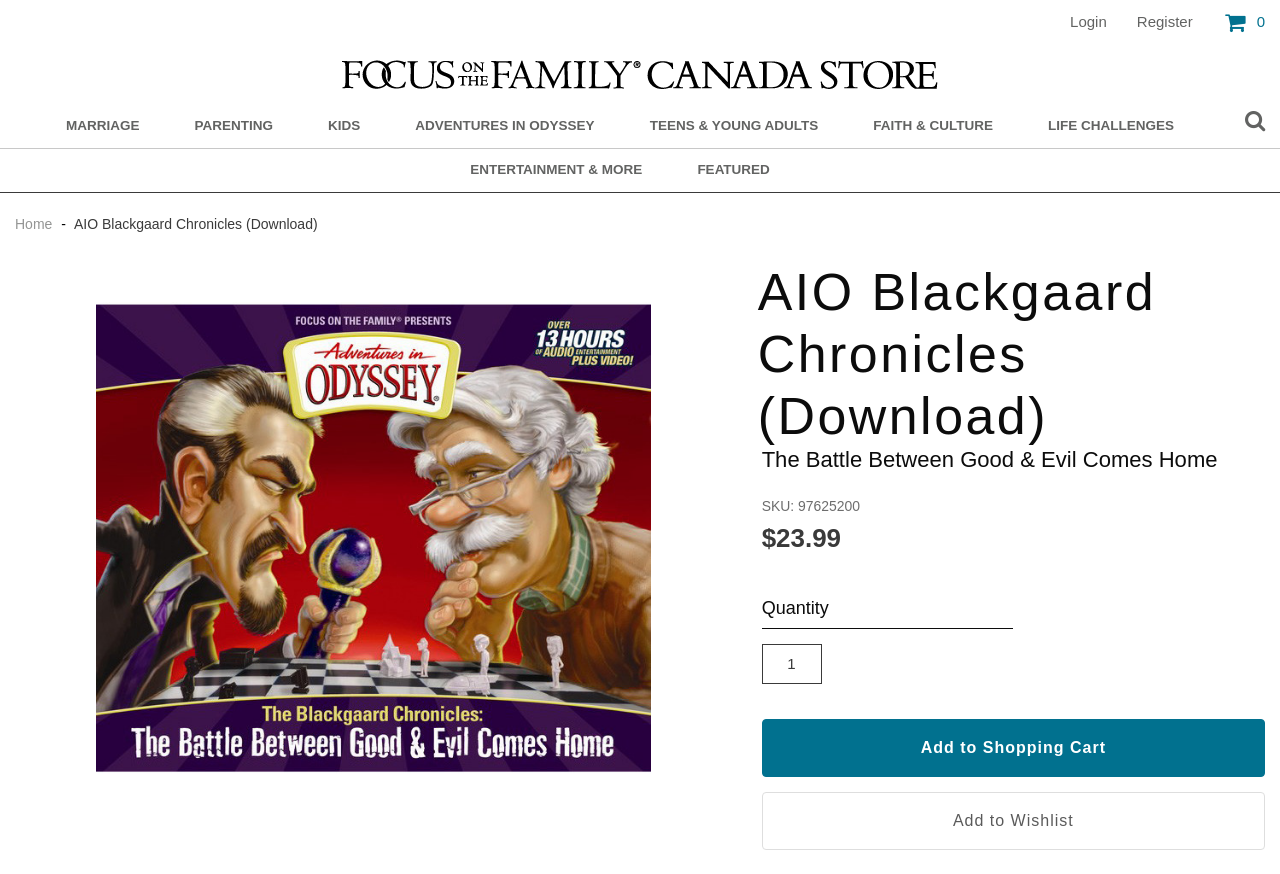Using the provided description: "Life Challenges", find the bounding box coordinates of the corresponding UI element. The output should be four float numbers between 0 and 1, in the format [left, top, right, bottom].

[0.811, 0.12, 0.925, 0.17]